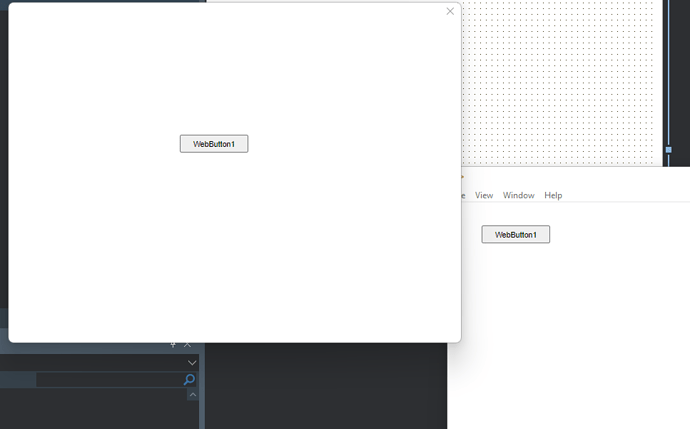Create a detailed narrative that captures the essence of the image.

The image depicts a minimalistic user interface featuring a modal window that is predominantly white. In the center of this window is a button labeled "WebButton1." The background contains additional windows or panels, indicated by a dotted pattern and partial visibility of the edges, suggesting that this interface is part of a larger application or development environment. The context suggests it may be used for testing or development purposes, highlighting the button as the primary interactive element within this interface.